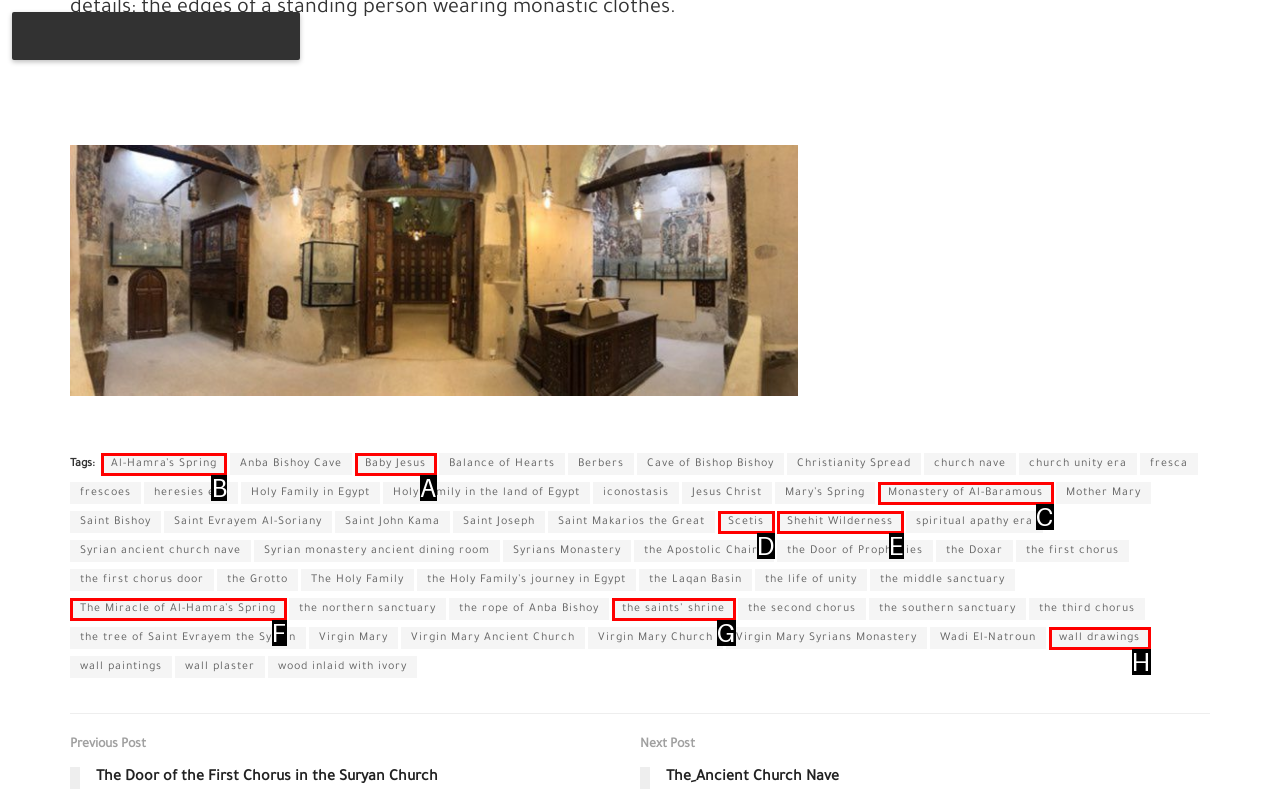From the given choices, which option should you click to complete this task: Click on the link 'Al-Hamra’s Spring'? Answer with the letter of the correct option.

B